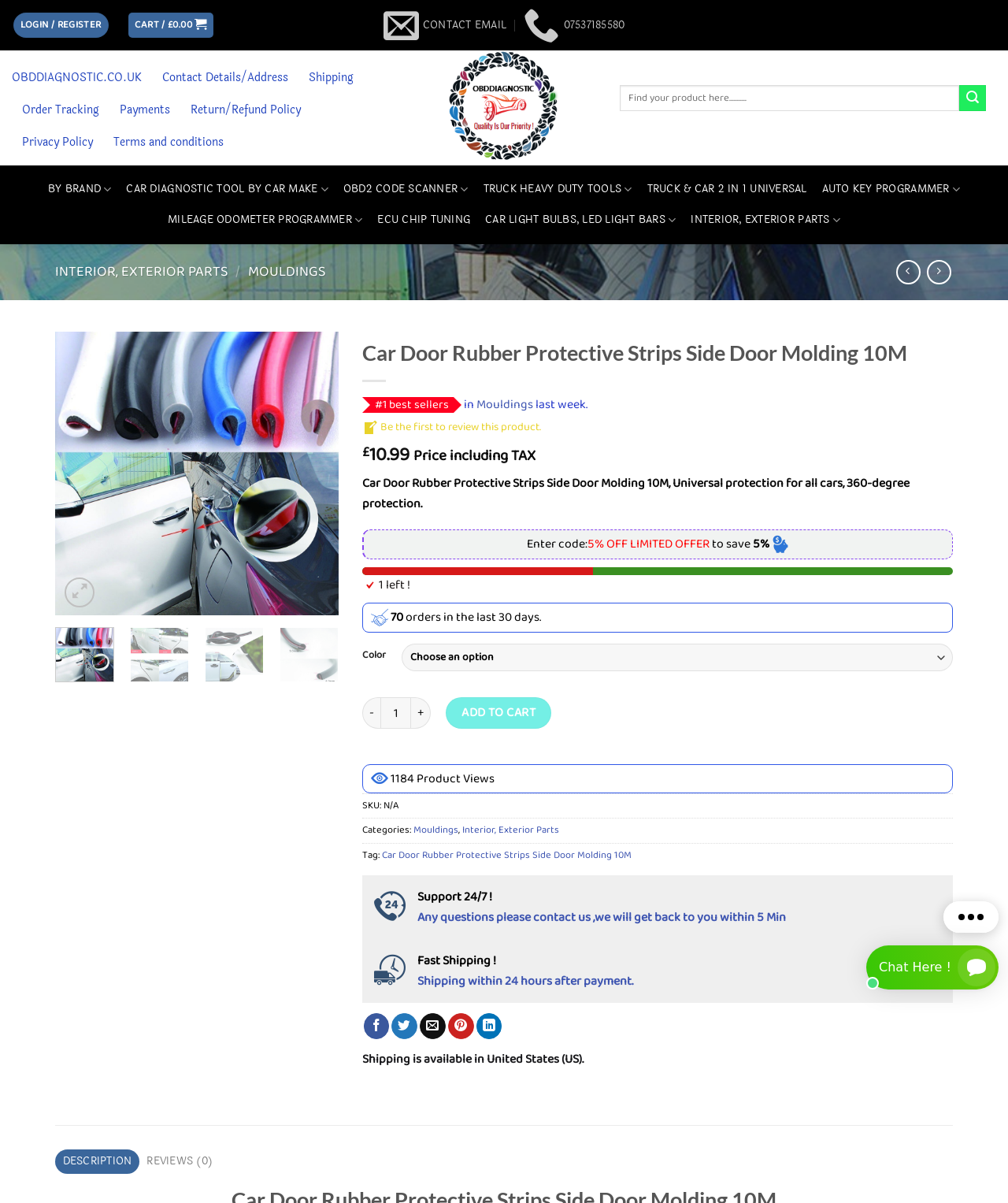Determine the bounding box for the UI element as described: "Auto Key Programmer". The coordinates should be represented as four float numbers between 0 and 1, formatted as [left, top, right, bottom].

[0.808, 0.145, 0.96, 0.17]